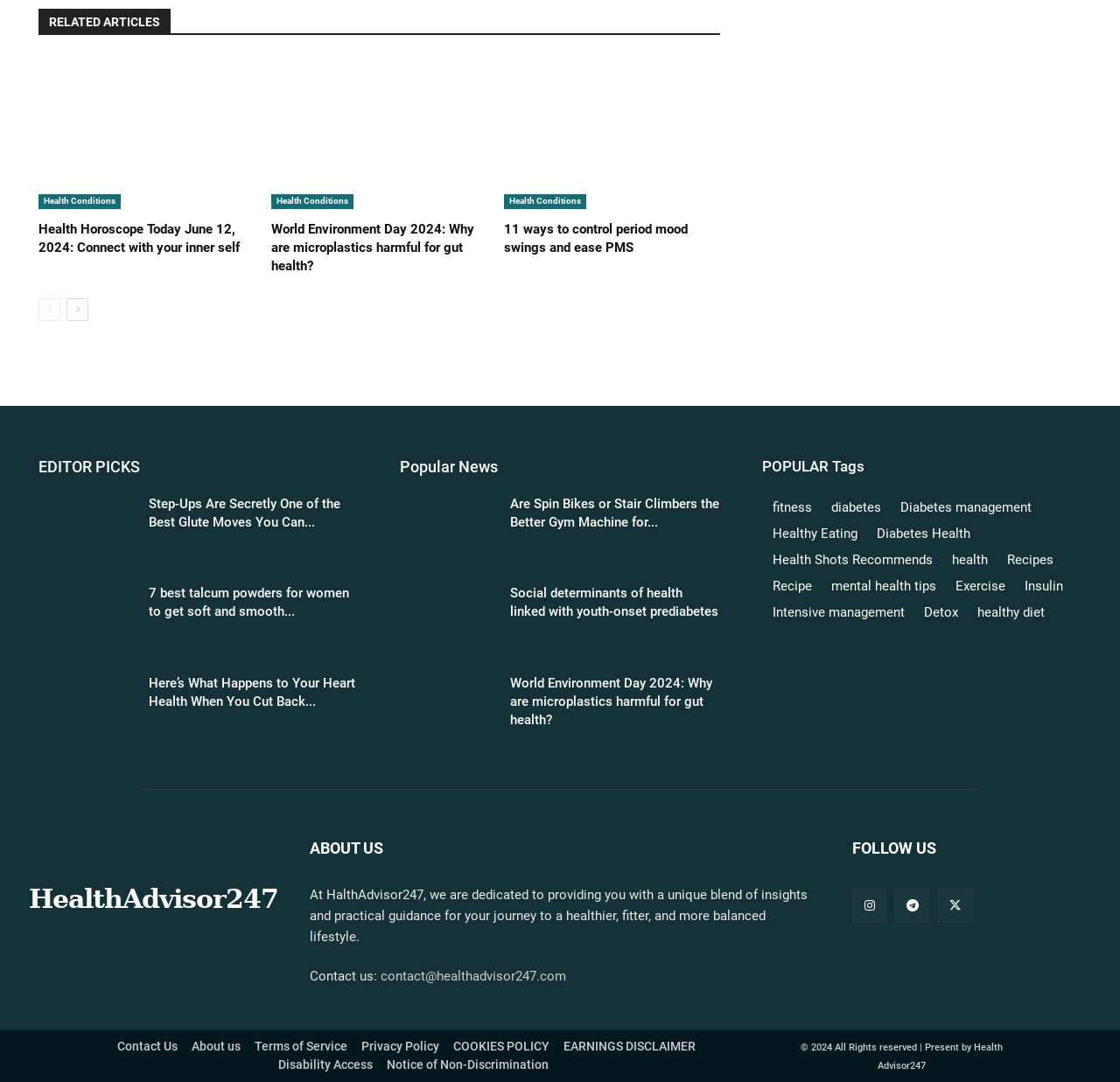Please identify the bounding box coordinates of the clickable element to fulfill the following instruction: "Read 'World Environment Day 2024: Why are microplastics harmful for gut health?'". The coordinates should be four float numbers between 0 and 1, i.e., [left, top, right, bottom].

[0.357, 0.623, 0.443, 0.685]